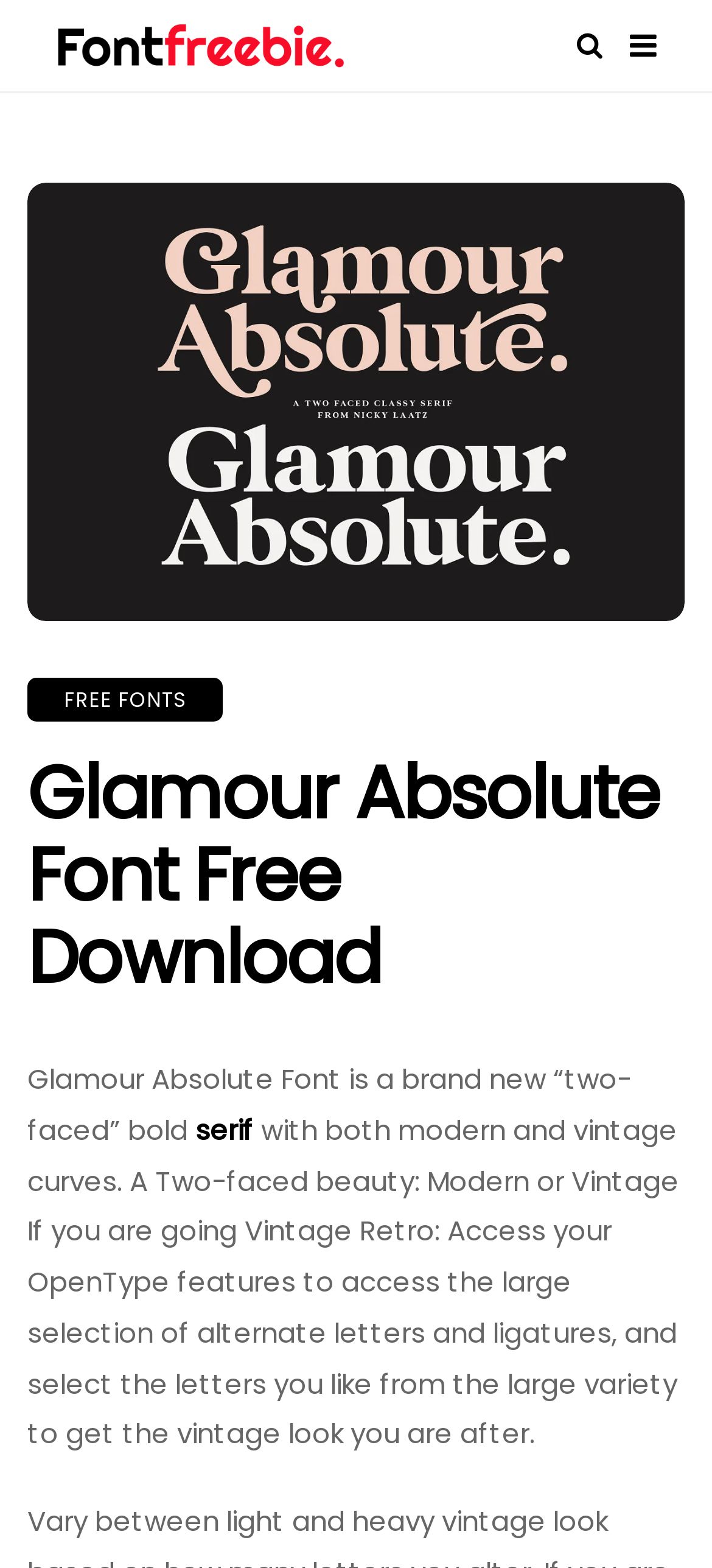Please find the bounding box for the UI element described by: "serif".

[0.274, 0.708, 0.367, 0.733]